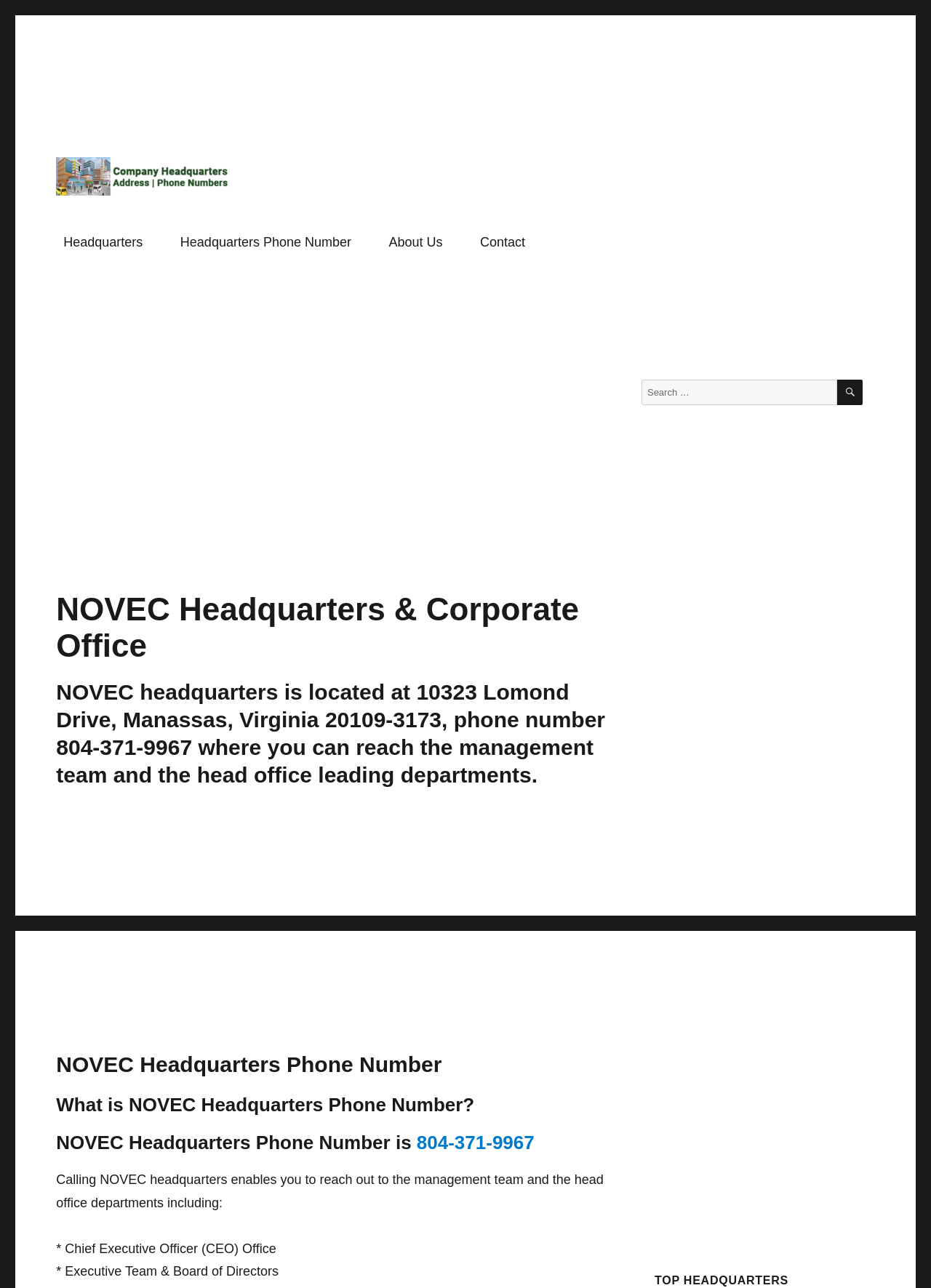Identify the bounding box coordinates of the area you need to click to perform the following instruction: "Call NOVEC headquarters".

[0.448, 0.879, 0.574, 0.896]